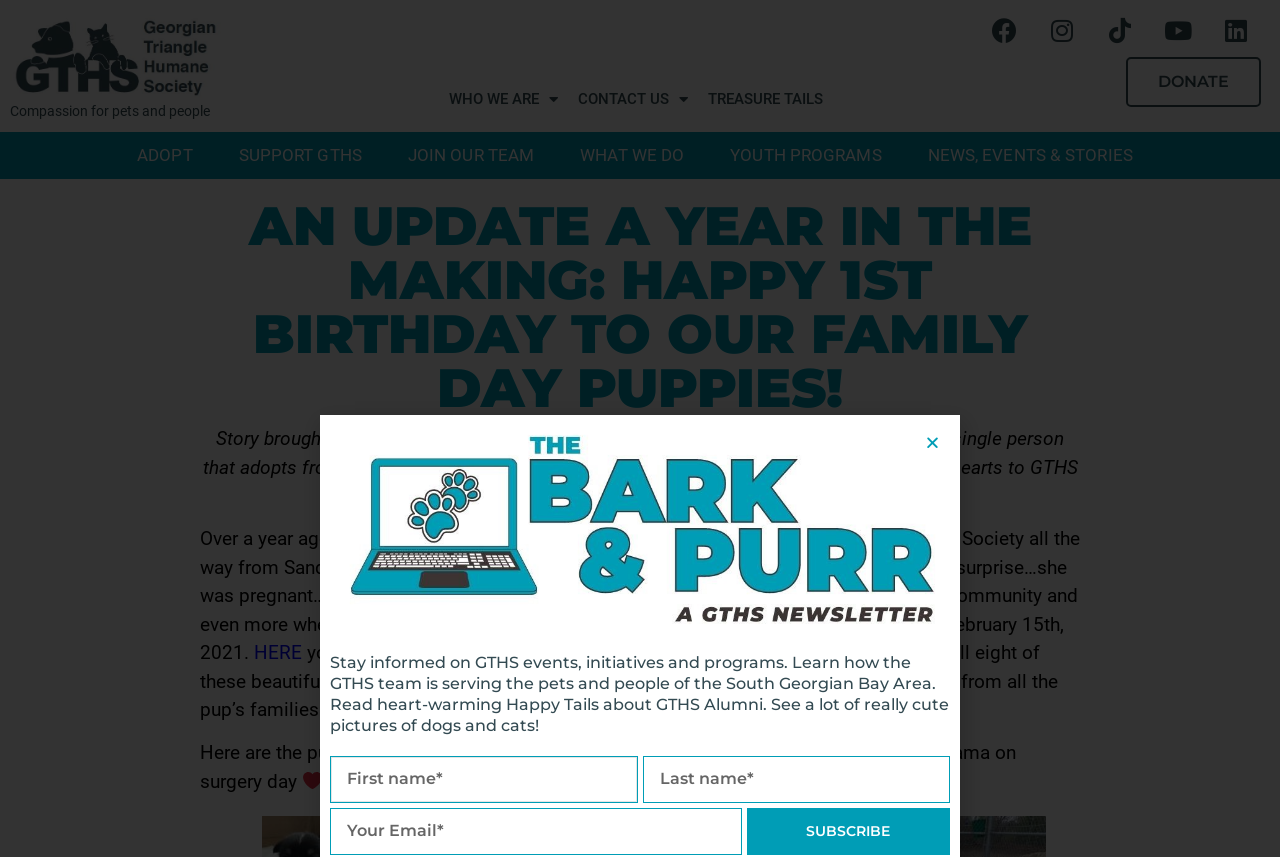What is the name of the dog that gave birth to eight puppies?
Could you answer the question with a detailed and thorough explanation?

I found the answer by reading the text on the webpage, which mentions 'a young dog named LULU made her way to the Georgian Triangle Humane Society' and later mentions 'LULU’s story captured the hearts of the south Georgian Bay community'.